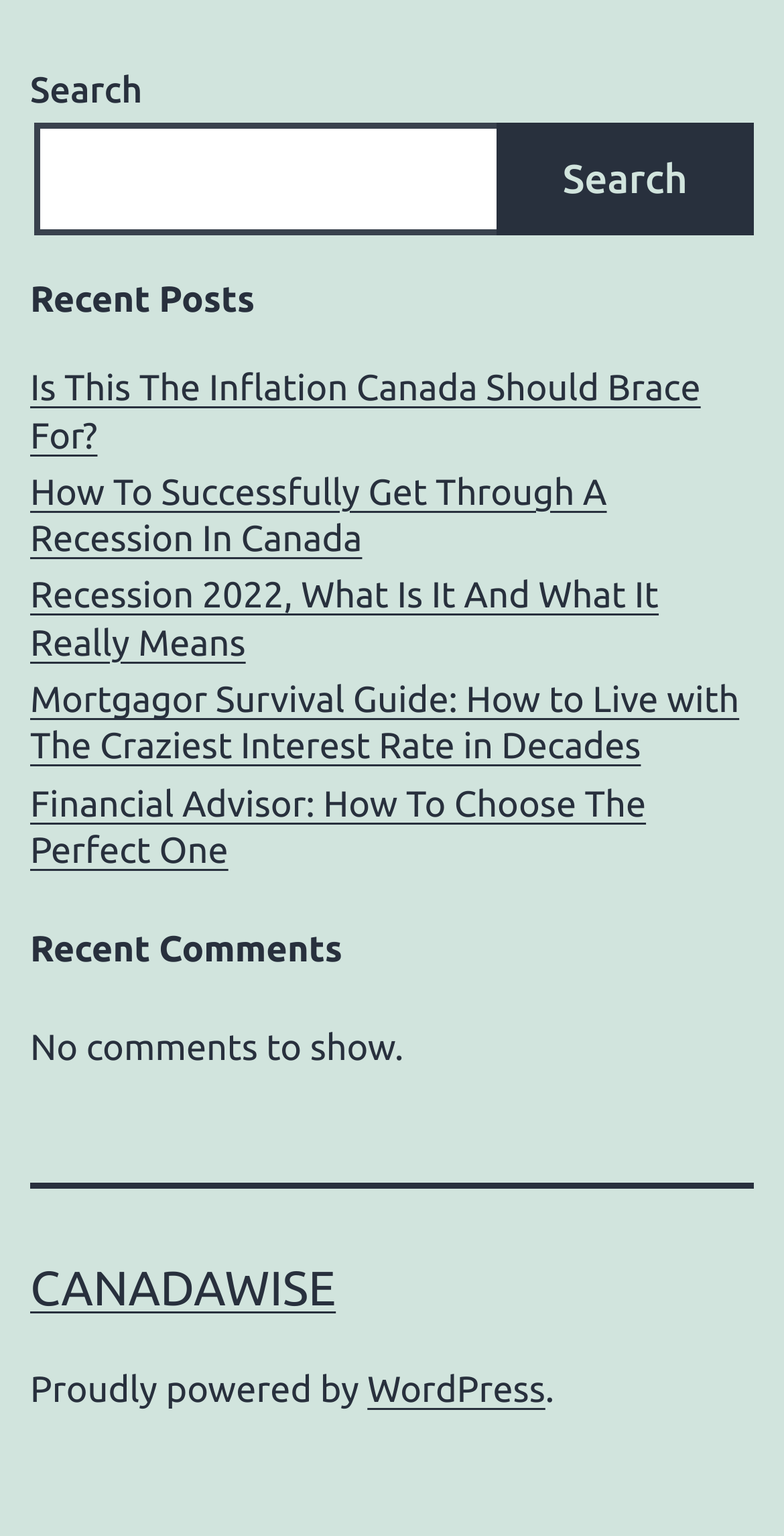Identify the bounding box coordinates of the region I need to click to complete this instruction: "Search for something".

[0.038, 0.079, 0.641, 0.153]